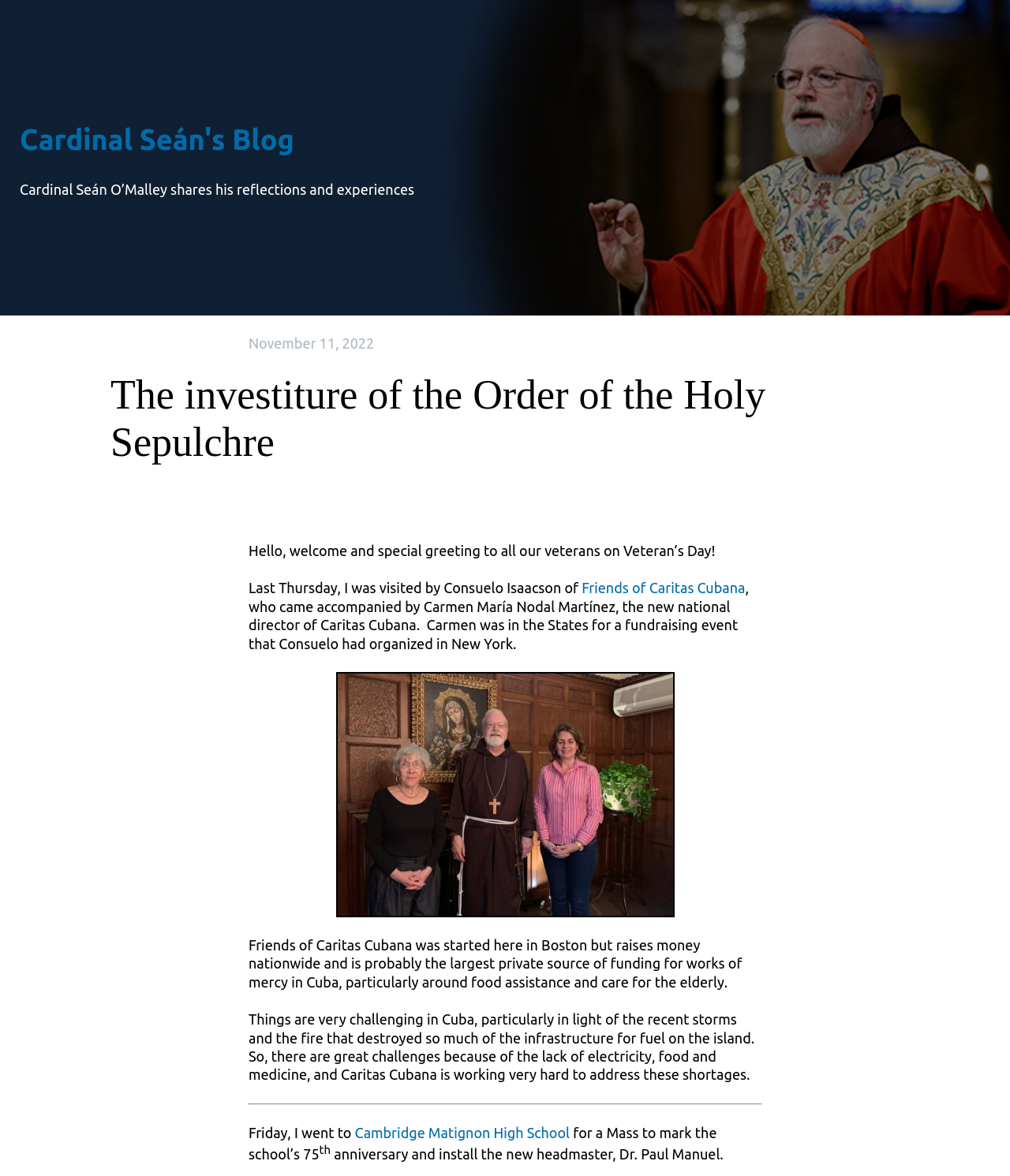Summarize the webpage comprehensively, mentioning all visible components.

This webpage is a blog post by Cardinal Seán O'Malley, titled "The investiture of the Order of the Holy Sepulchre". At the top, there is a heading "Cardinal Seán's Blog" with a link to the blog's homepage. Below this, there is a brief description of the blog, stating that it shares the Cardinal's reflections and experiences.

On the left side, there is a time stamp indicating that the post was published on November 11, 2022. The main content of the post is divided into several paragraphs. The first paragraph welcomes readers and acknowledges Veteran's Day. The following paragraphs describe the Cardinal's meeting with Consuelo Isaacson of Friends of Caritas Cubana, a charity organization that raises funds for works of mercy in Cuba. The text explains the challenges faced by Cuba, including recent storms and a fire that destroyed infrastructure, and how Caritas Cubana is working to address these issues.

A horizontal separator line divides the content, followed by another section that describes the Cardinal's visit to Cambridge Matignon High School for a Mass to mark the school's 75th anniversary and the installation of the new headmaster, Dr. Paul Manuel. Throughout the post, there are links to external websites, including Friends of Caritas Cubana and Cambridge Matignon High School.